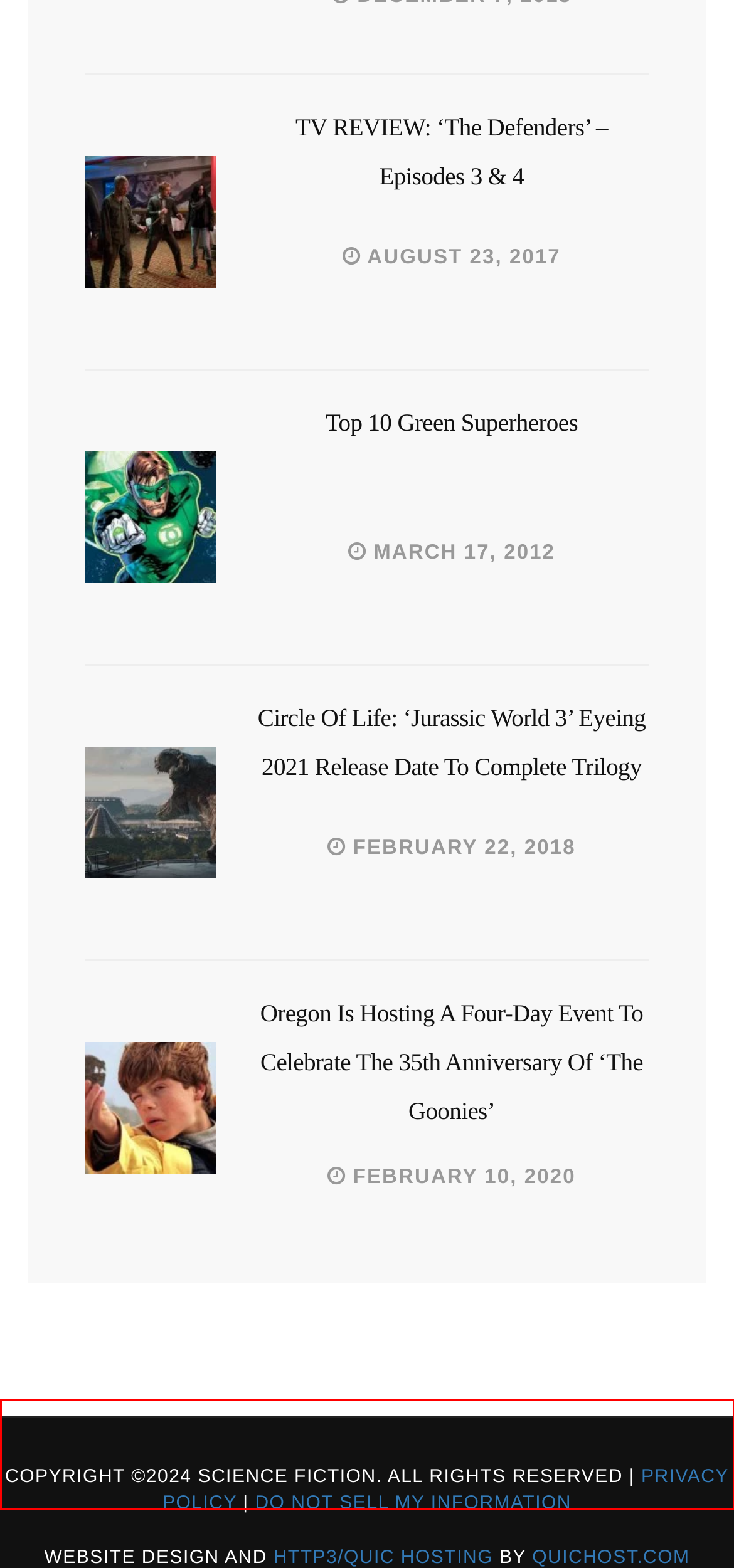You are given a screenshot with a red rectangle. Identify and extract the text within this red bounding box using OCR.

COPYRIGHT ©2024 SCIENCE FICTION. ALL RIGHTS RESERVED | PRIVACY POLICY | DO NOT SELL MY INFORMATION WEBSITE DESIGN AND HTTP3/QUIC HOSTING BY QUICHOST.COM